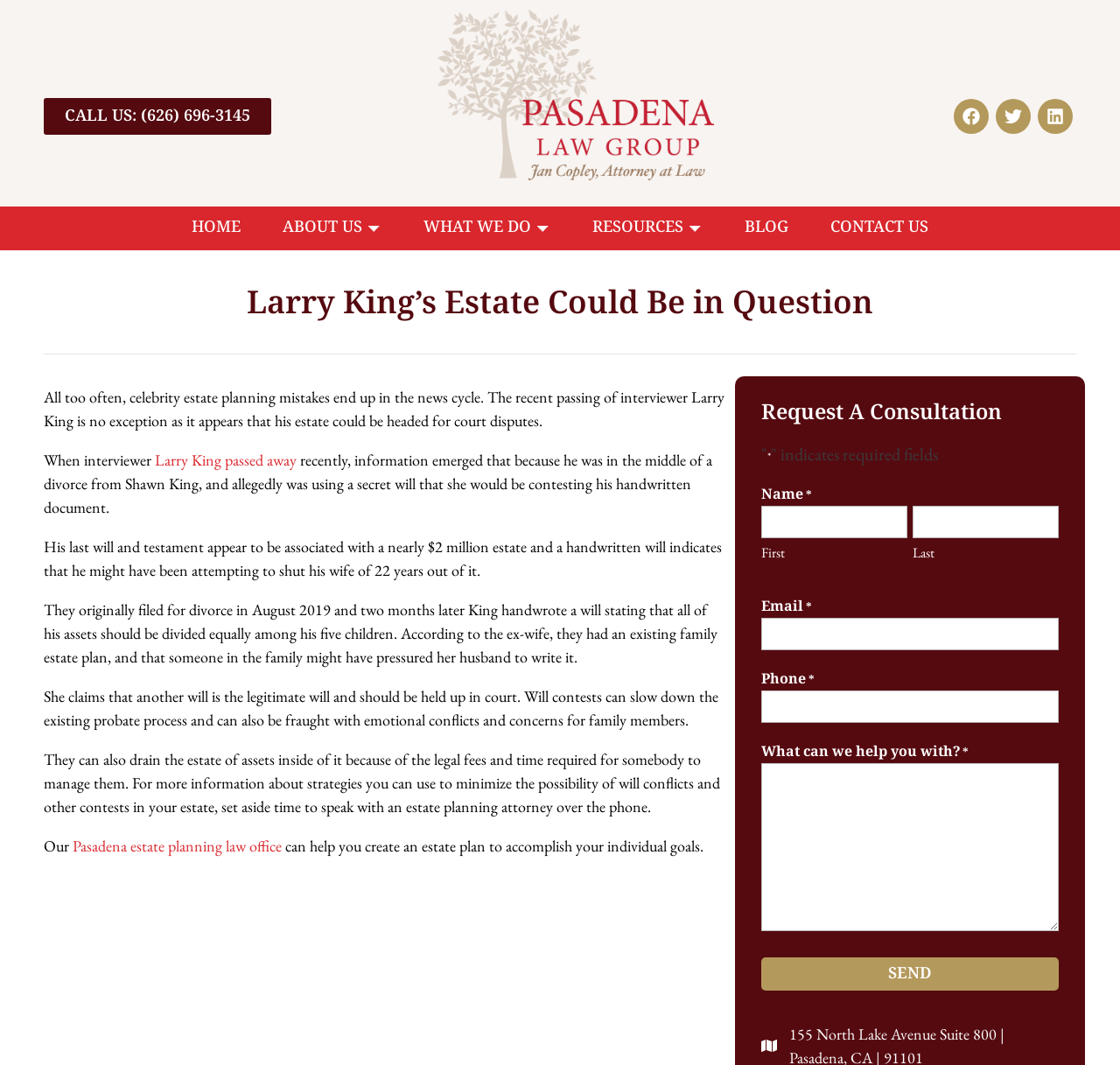Identify the bounding box coordinates for the UI element described as: "Contact Us". The coordinates should be provided as four floats between 0 and 1: [left, top, right, bottom].

[0.723, 0.202, 0.829, 0.224]